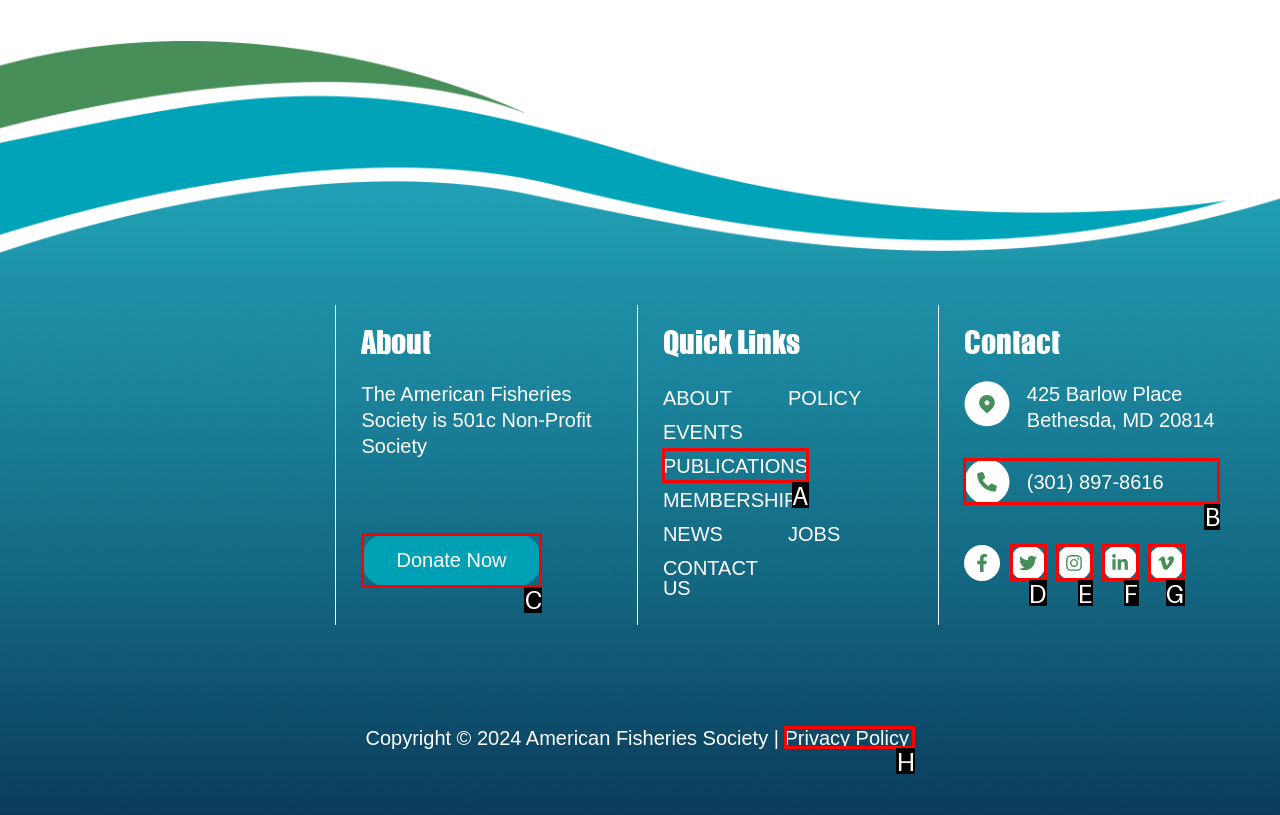What option should you select to complete this task: Contact us via phone? Indicate your answer by providing the letter only.

B